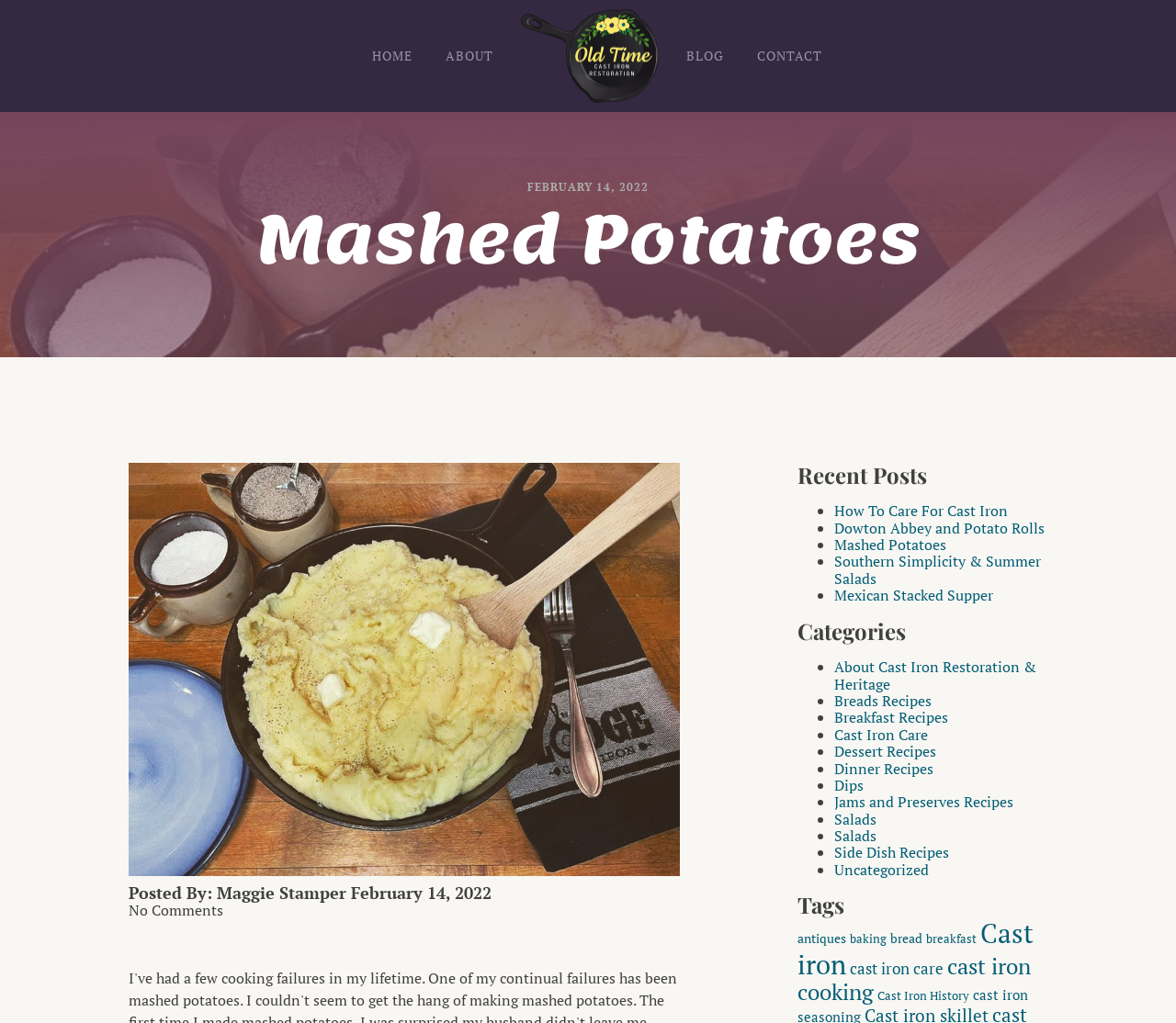Indicate the bounding box coordinates of the element that needs to be clicked to satisfy the following instruction: "check tags about cast iron". The coordinates should be four float numbers between 0 and 1, i.e., [left, top, right, bottom].

[0.678, 0.895, 0.879, 0.959]